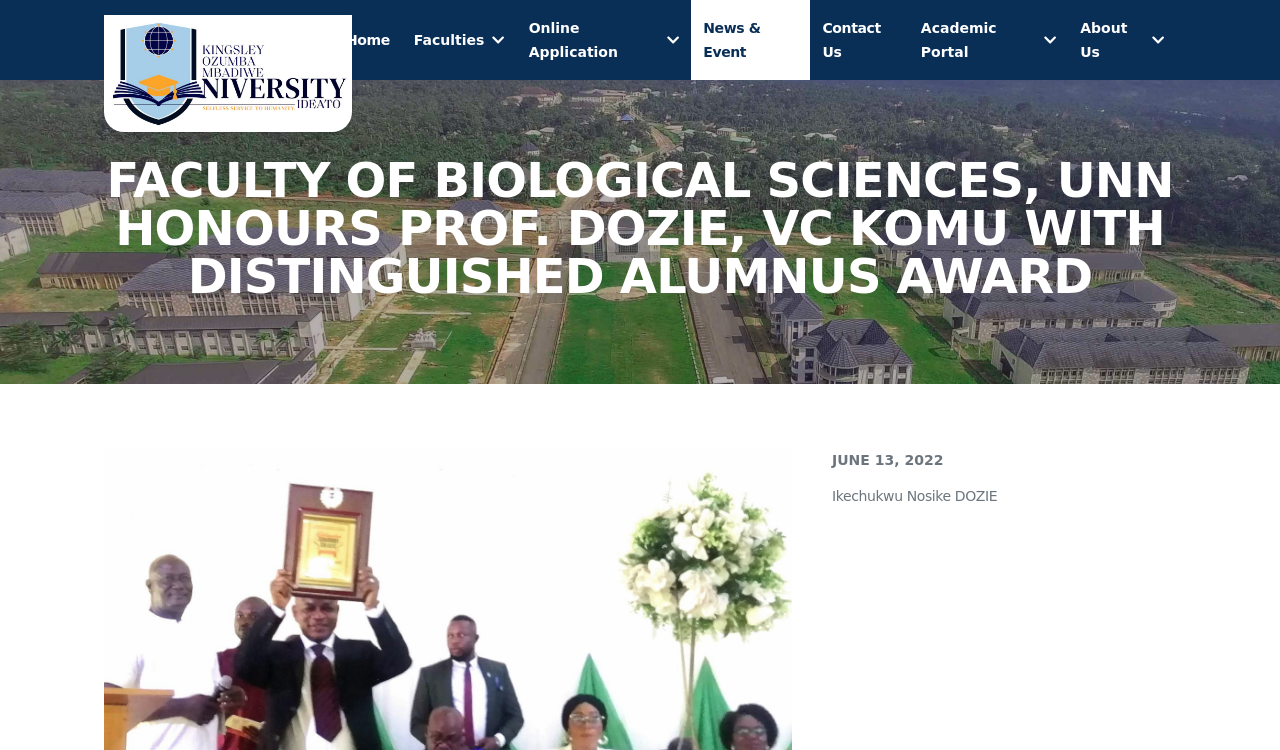Can you provide the bounding box coordinates for the element that should be clicked to implement the instruction: "Go to the Faculty of Science"?

[0.091, 0.299, 0.25, 0.336]